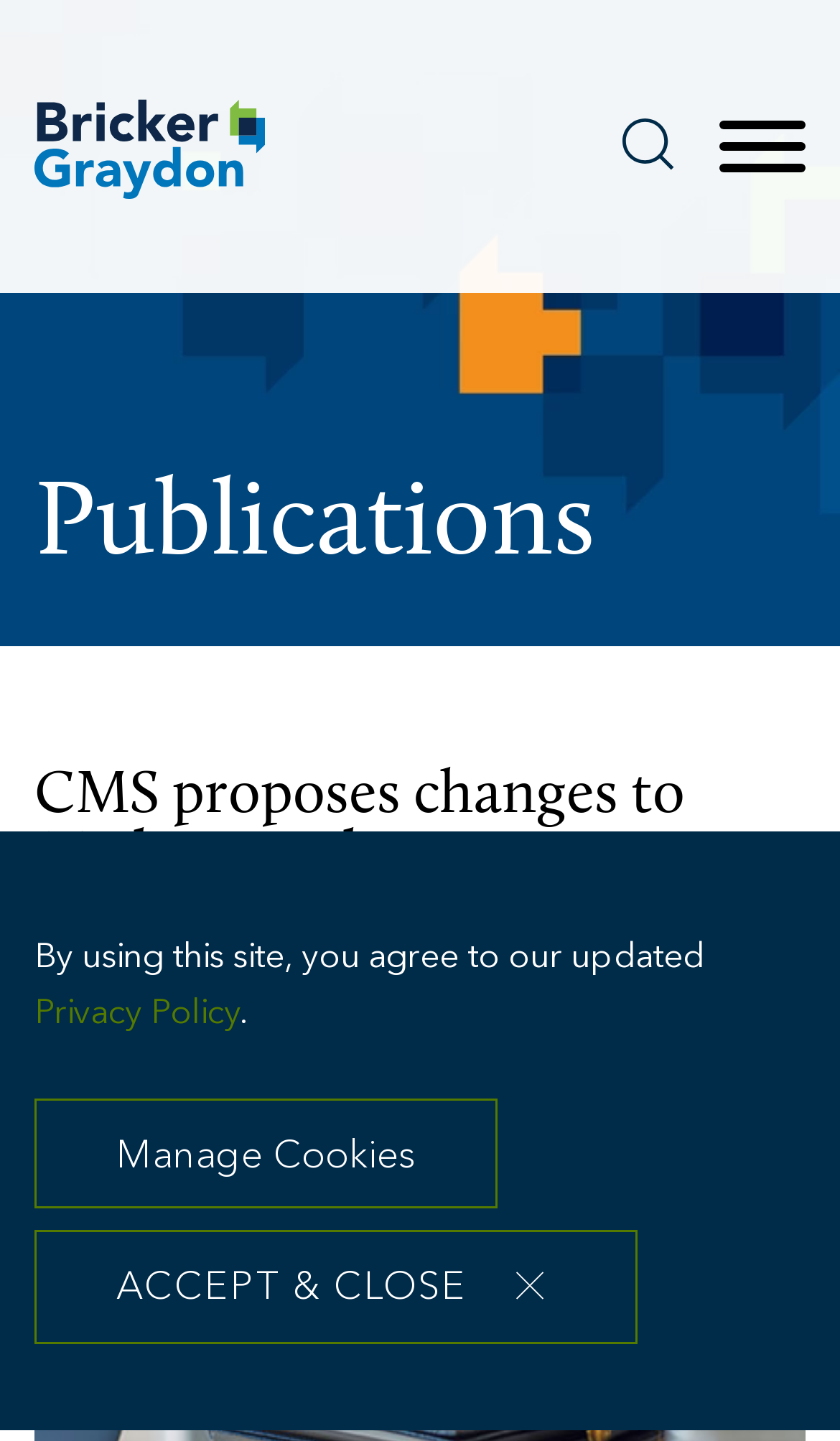Identify and extract the heading text of the webpage.

CMS proposes changes to Medicare rules governing certain Evaluation and Management visits